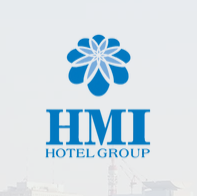What is the background color of the logo?
From the image, provide a succinct answer in one word or a short phrase.

light